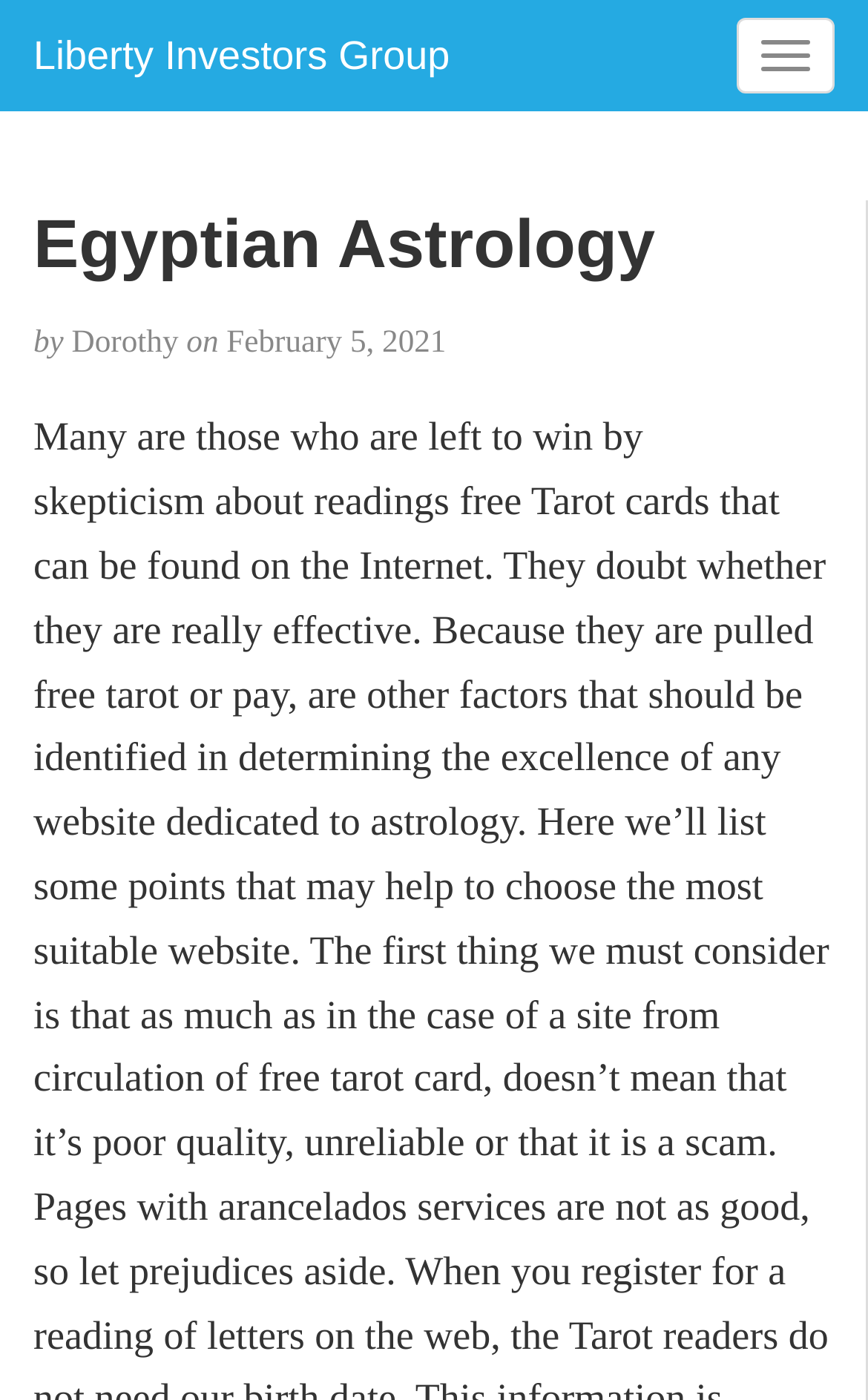What is the purpose of the button at the top right corner?
Please provide a single word or phrase based on the screenshot.

Toggle navigation